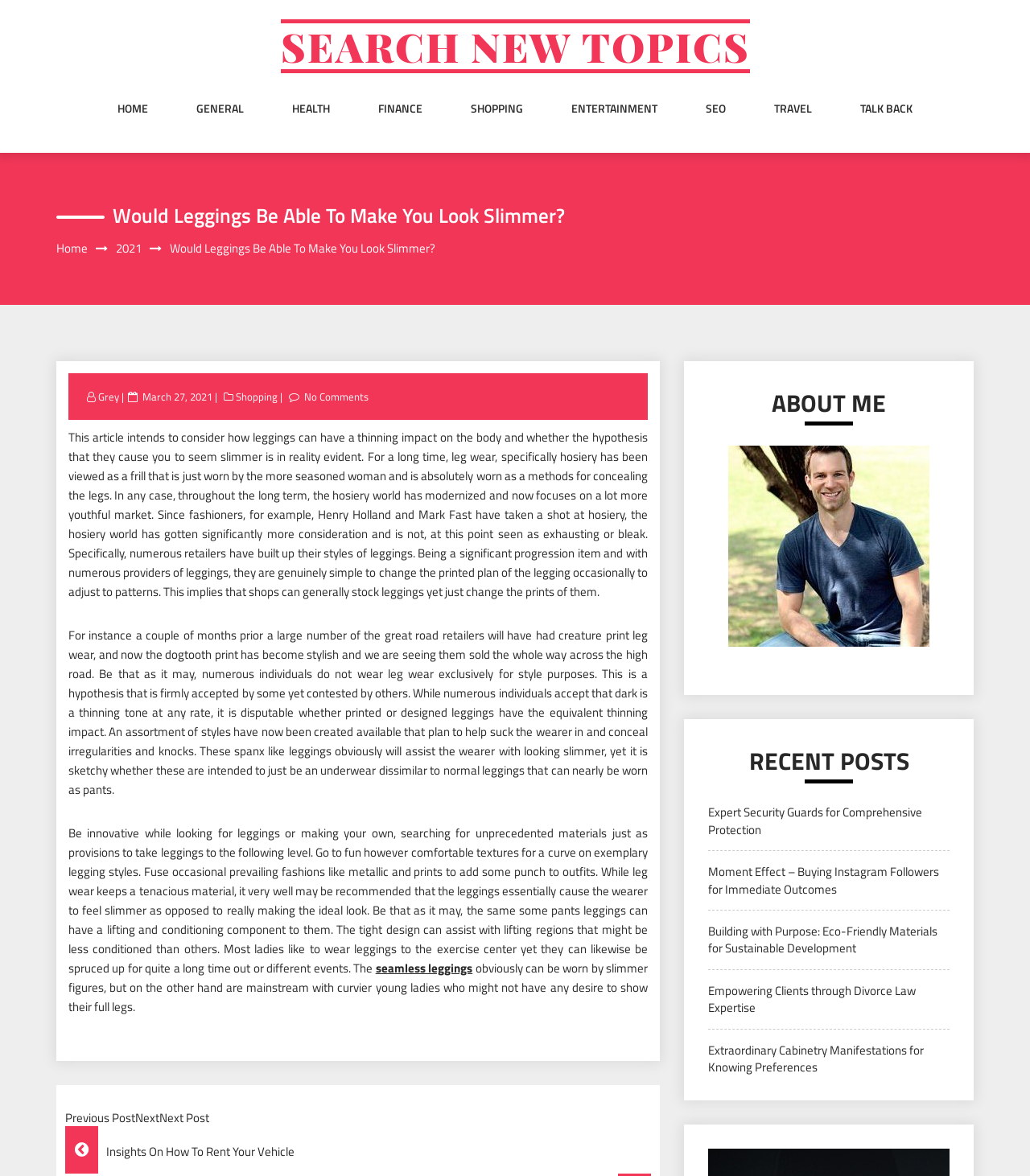Can you provide the bounding box coordinates for the element that should be clicked to implement the instruction: "Read the article about Would Leggings Be Able To Make You Look Slimmer?"?

[0.165, 0.203, 0.423, 0.219]